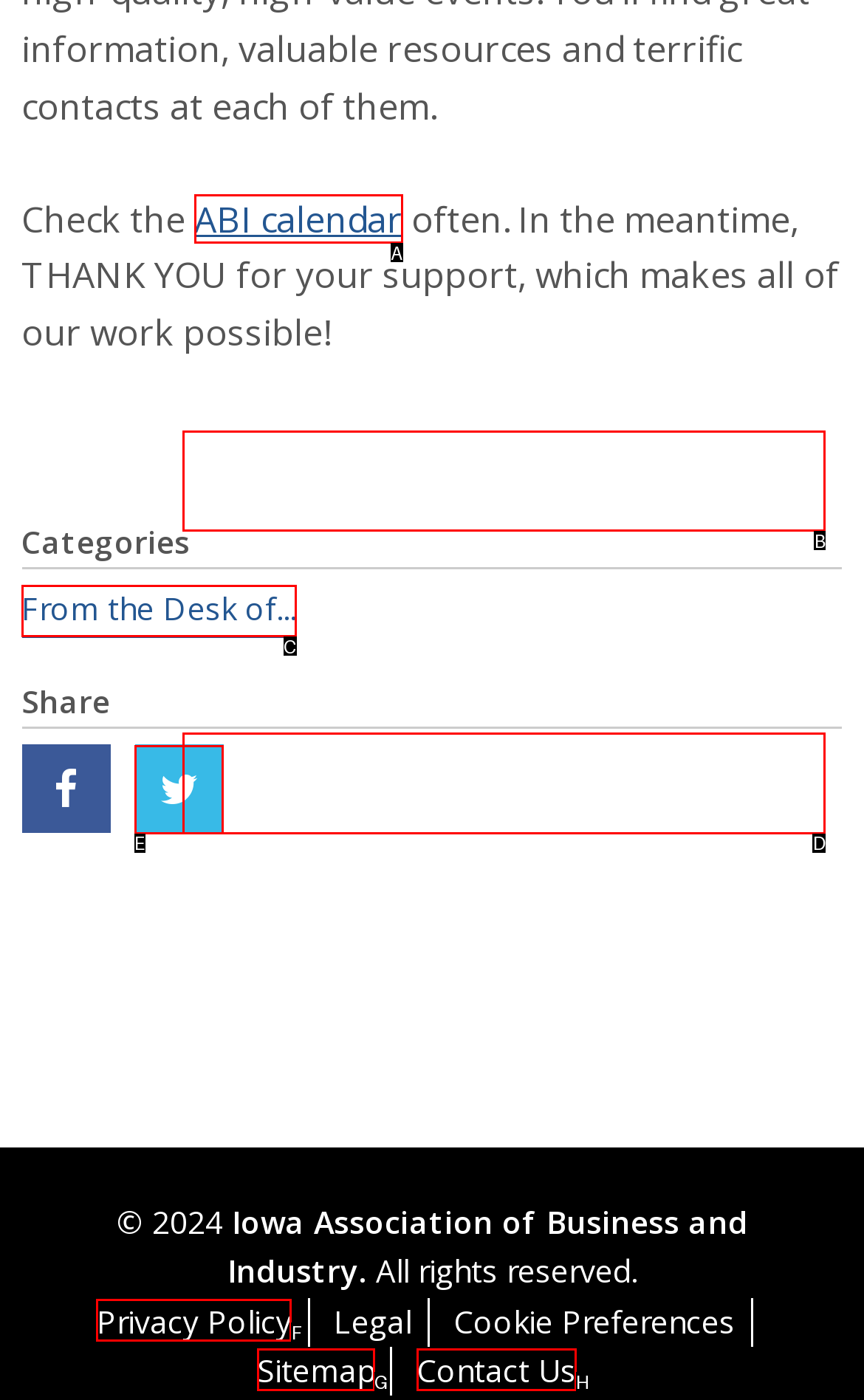Identify the appropriate choice to fulfill this task: Read From the Desk of...
Respond with the letter corresponding to the correct option.

C